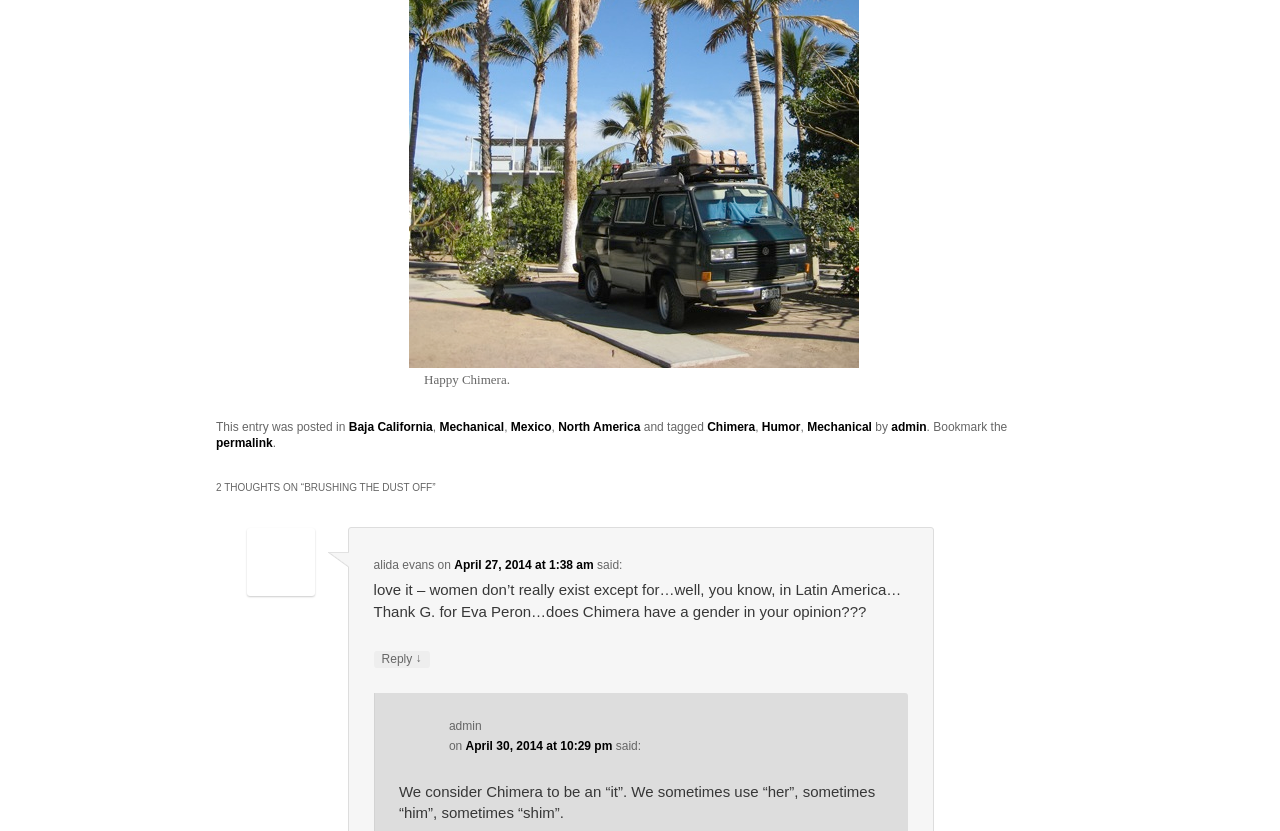Please identify the coordinates of the bounding box that should be clicked to fulfill this instruction: "Click on the link 'admin'".

[0.696, 0.505, 0.724, 0.522]